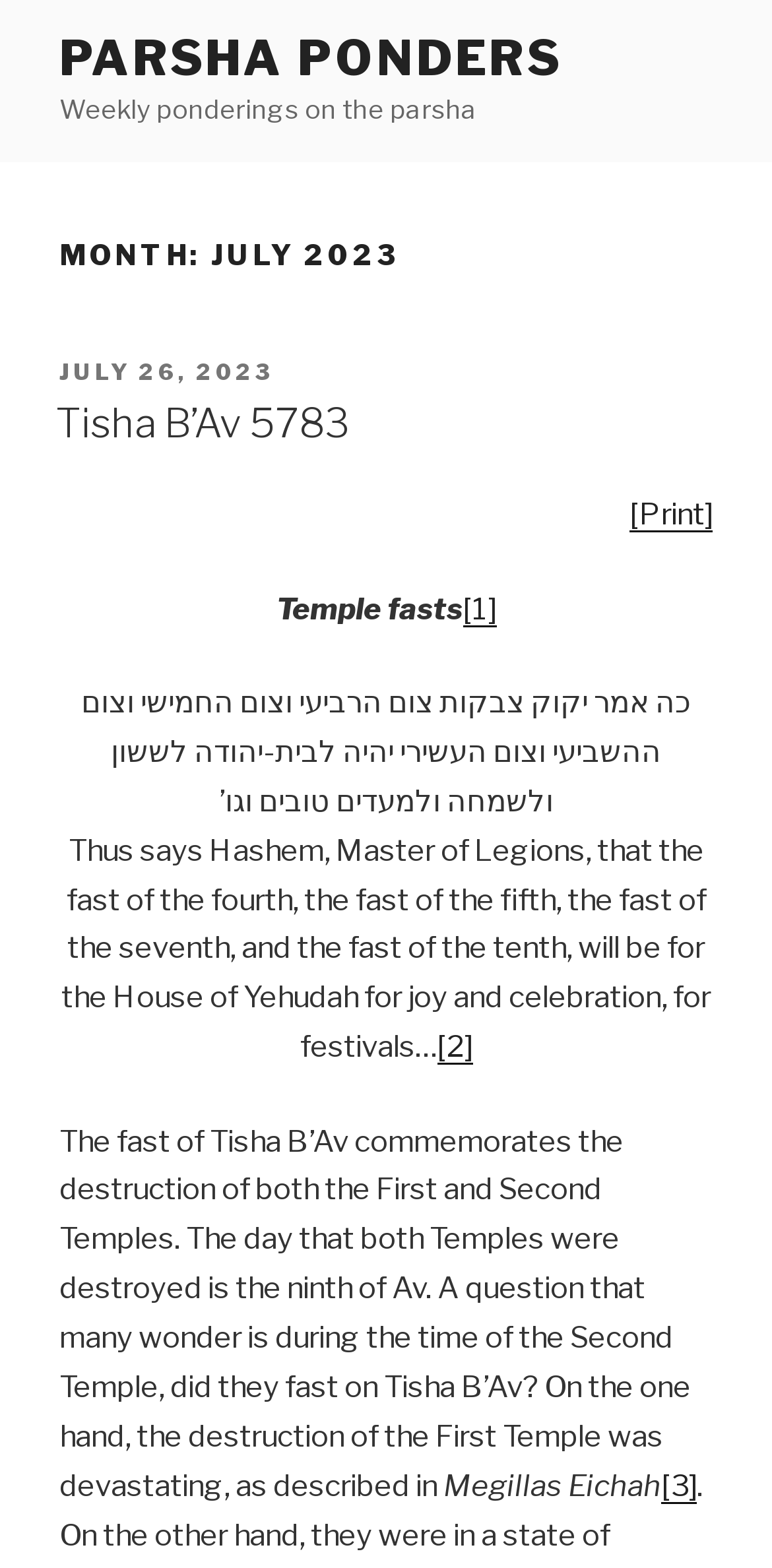How many links are there in the main content? Based on the image, give a response in one word or a short phrase.

5